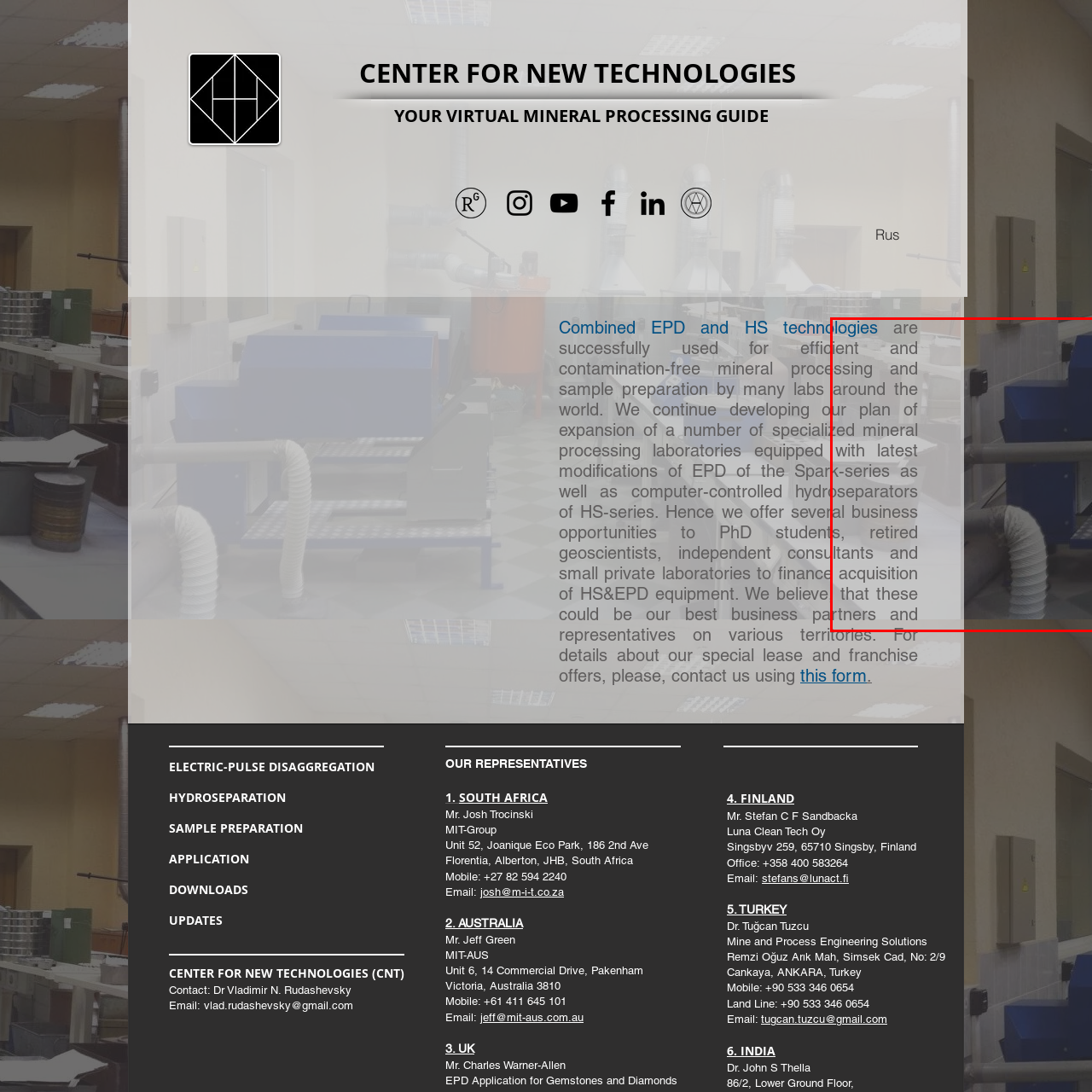Analyze the image surrounded by the red box and respond concisely: Who can benefit from the collaboration opportunities?

PhD students, consultants, and small labs